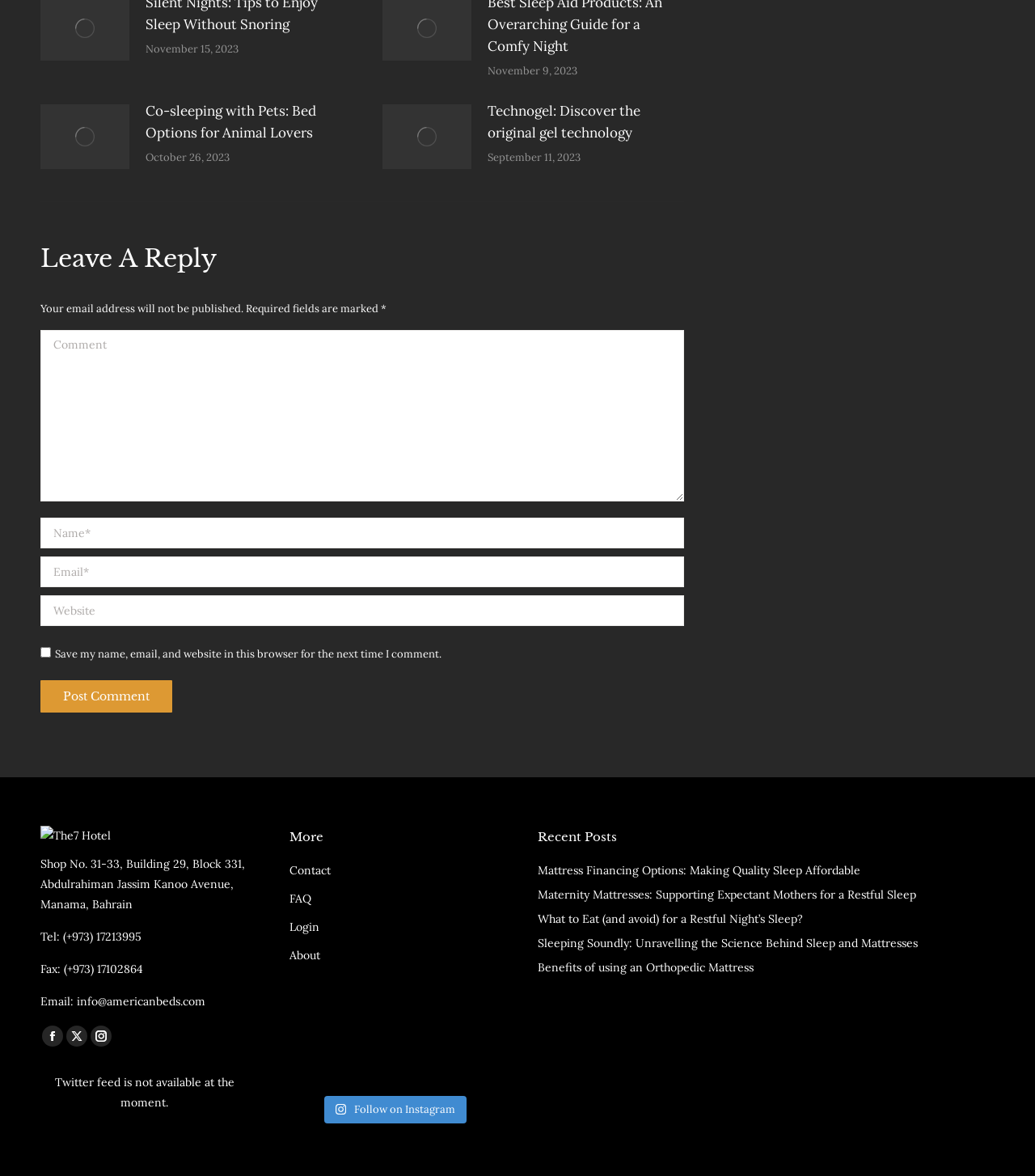Determine the coordinates of the bounding box for the clickable area needed to execute this instruction: "Click on the 'Co-sleeping with Pets: Bed Options for Animal Lovers' link".

[0.141, 0.085, 0.33, 0.122]